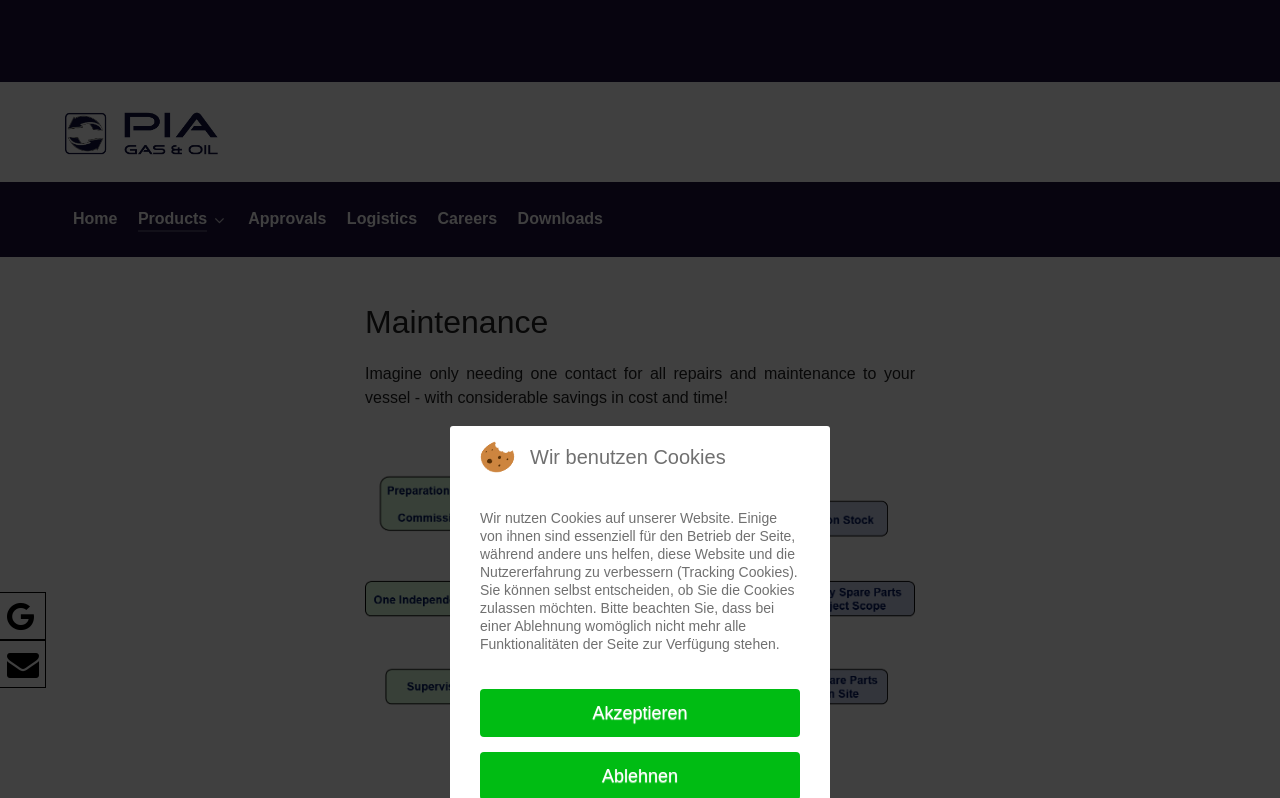Identify the bounding box coordinates for the region to click in order to carry out this instruction: "go to Home". Provide the coordinates using four float numbers between 0 and 1, formatted as [left, top, right, bottom].

[0.057, 0.261, 0.092, 0.291]